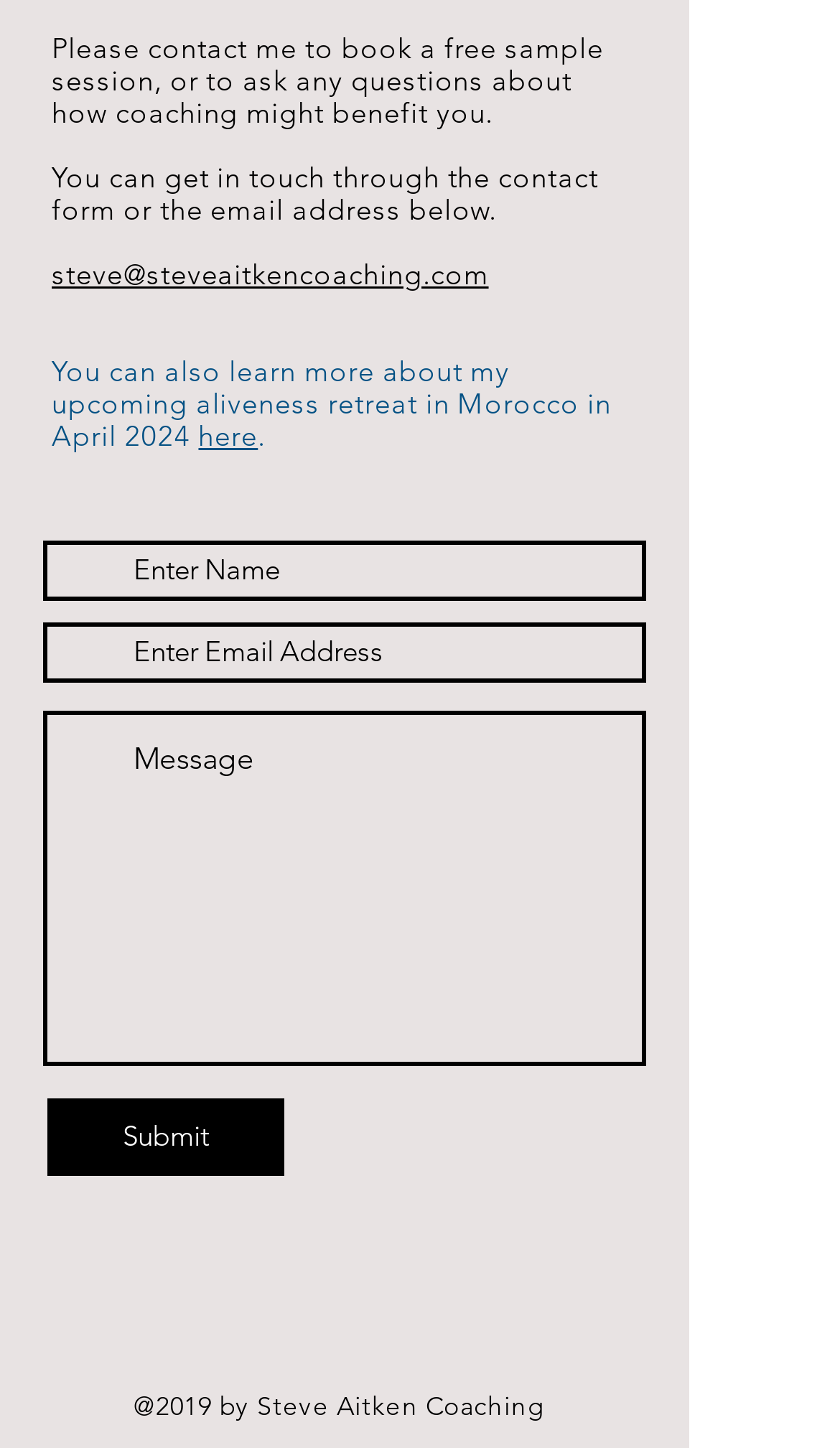Reply to the question below using a single word or brief phrase:
What is the copyright year of the website?

2019